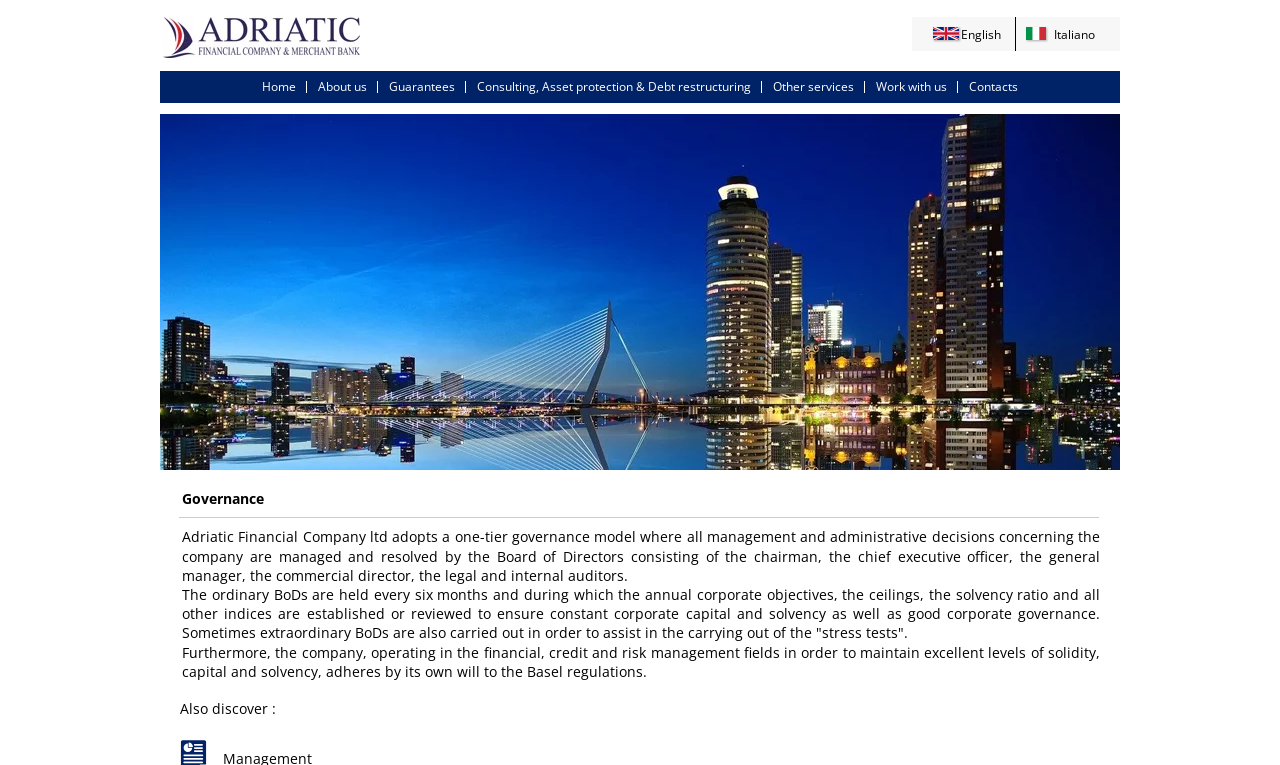What is the language of the webpage?
Ensure your answer is thorough and detailed.

The language of the webpage can be determined by the language selection options at the top right corner of the webpage, which includes 'English' and 'Italiano'.